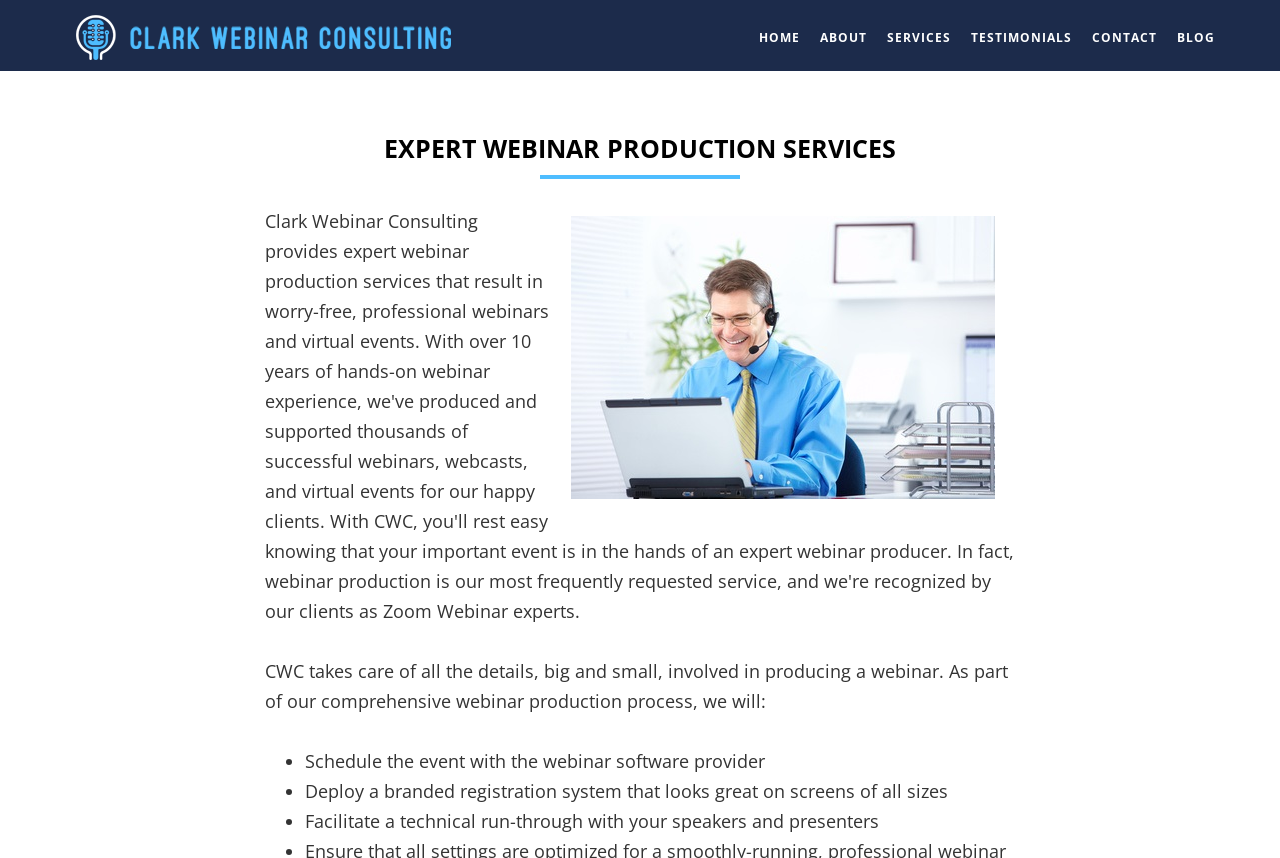What services does the company provide?
Answer the question with detailed information derived from the image.

The services provided by the company are inferred from the heading element 'EXPERT WEBINAR PRODUCTION SERVICES' and the subsequent text describing the comprehensive webinar production process.